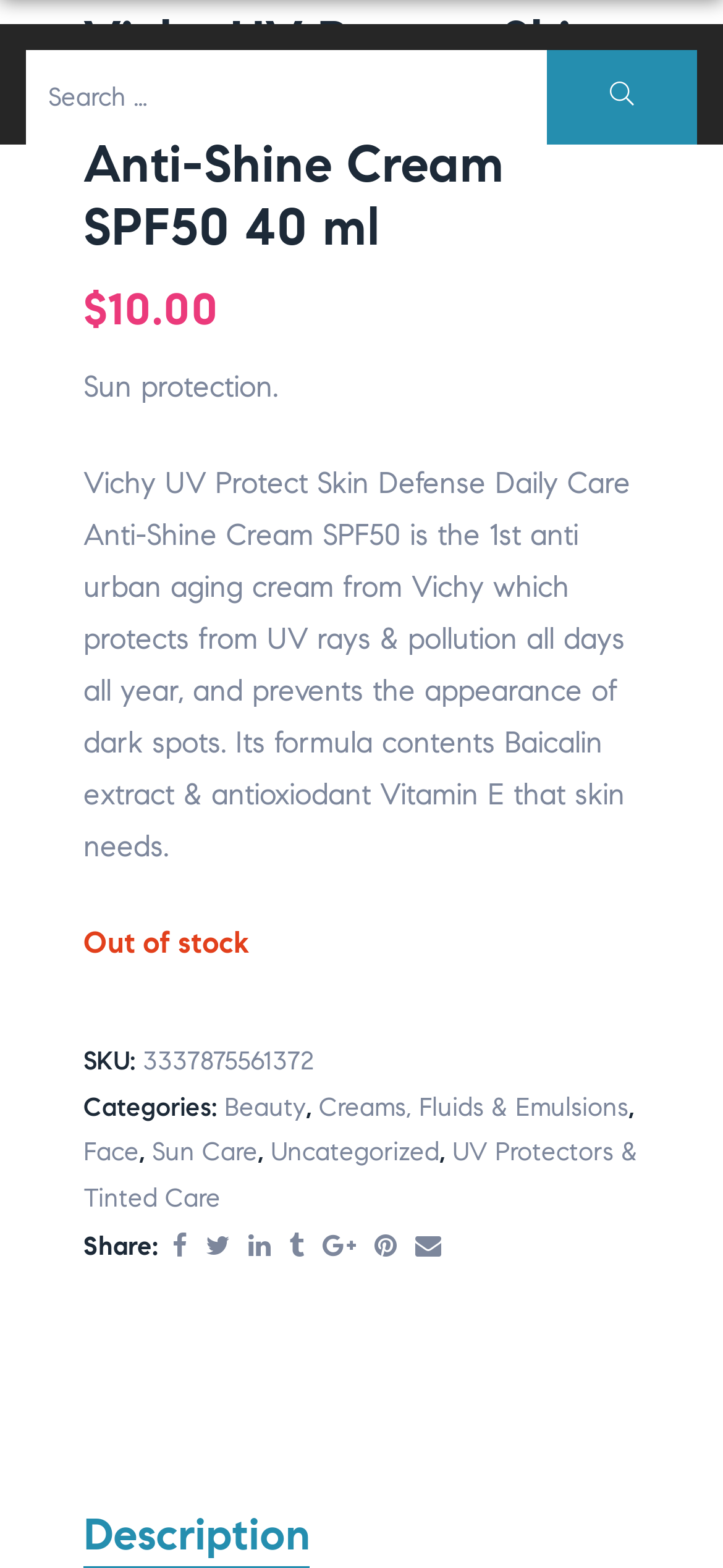Please determine the bounding box coordinates of the element's region to click for the following instruction: "View categories".

[0.31, 0.696, 0.423, 0.716]